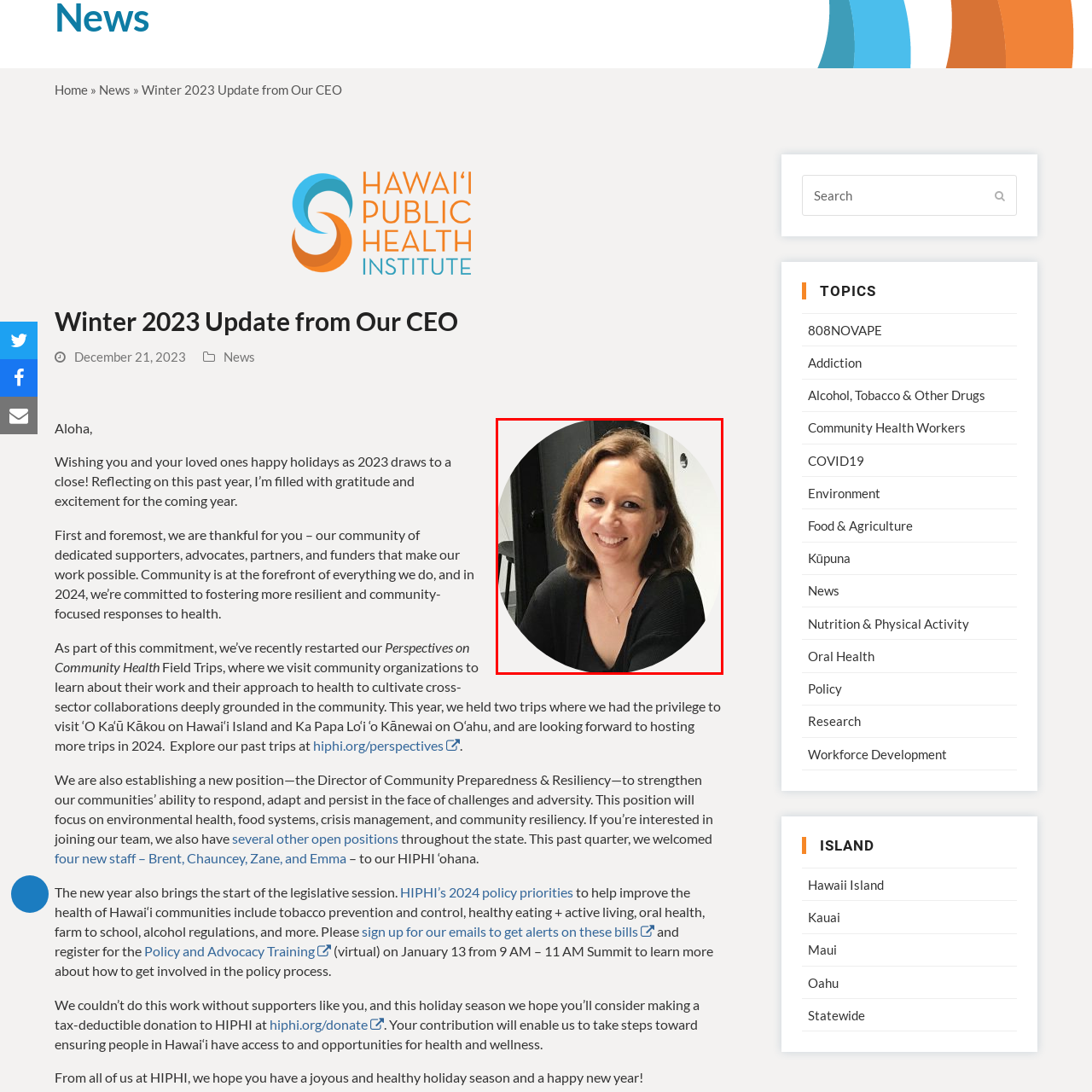What is the color of the woman's hair?
Assess the image contained within the red bounding box and give a detailed answer based on the visual elements present in the image.

The caption describes the woman's hair as 'shoulder-length brunette hair', specifying the color and length of her hair.